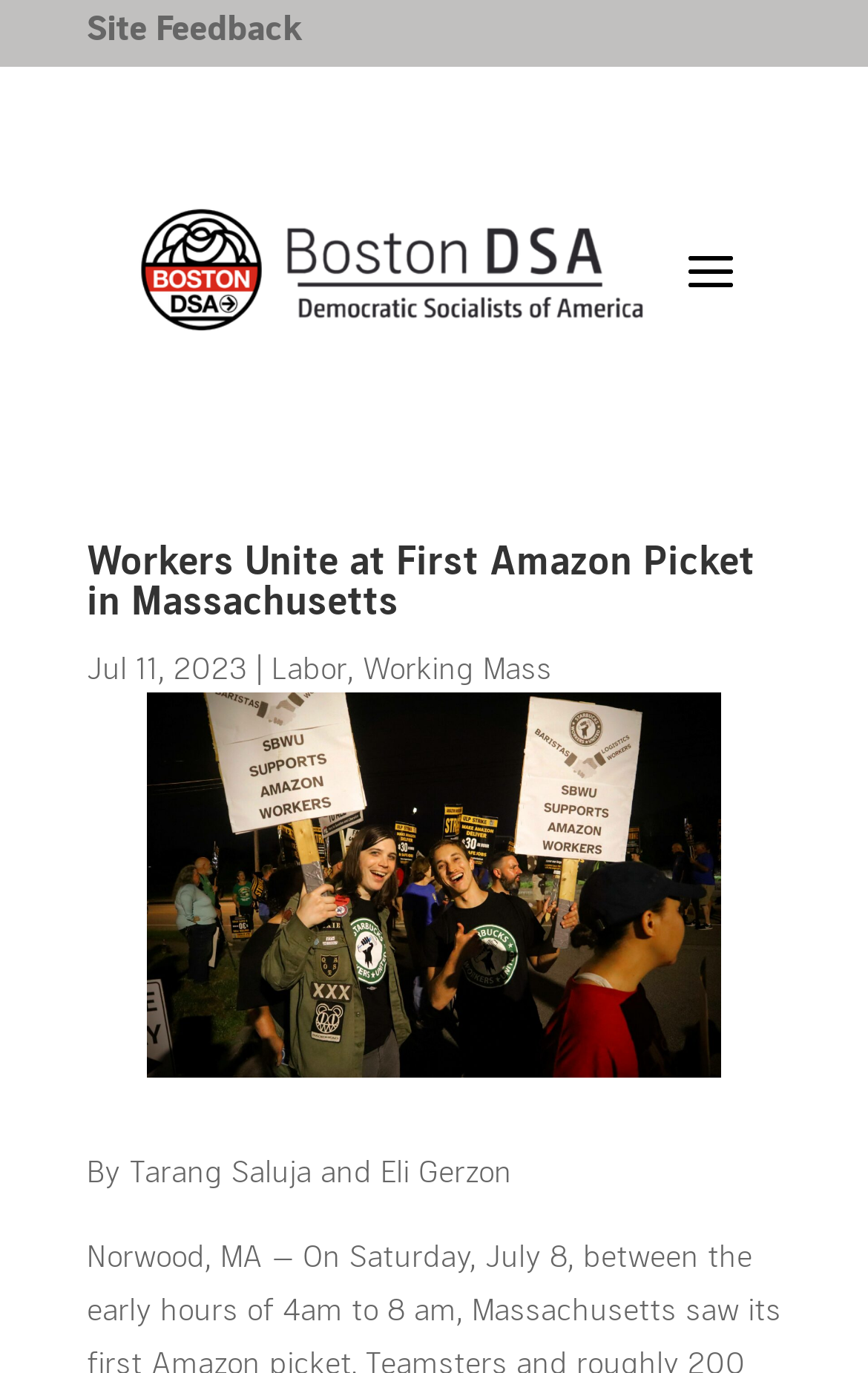What is the text above the image?
Look at the image and provide a short answer using one word or a phrase.

Workers Unite at First Amazon Picket in Massachusetts